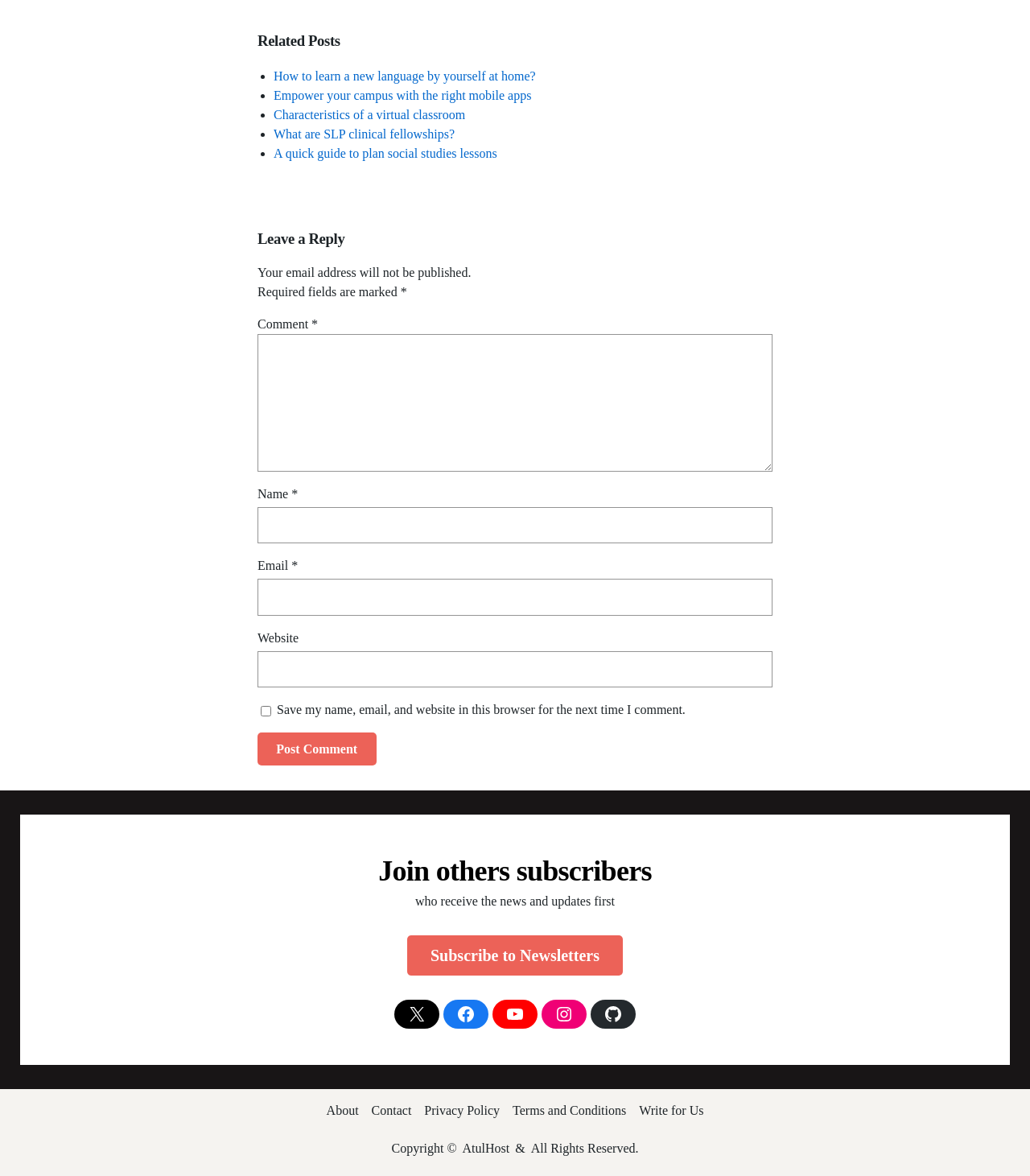Find the bounding box coordinates of the clickable area that will achieve the following instruction: "Leave a comment".

[0.25, 0.284, 0.75, 0.401]